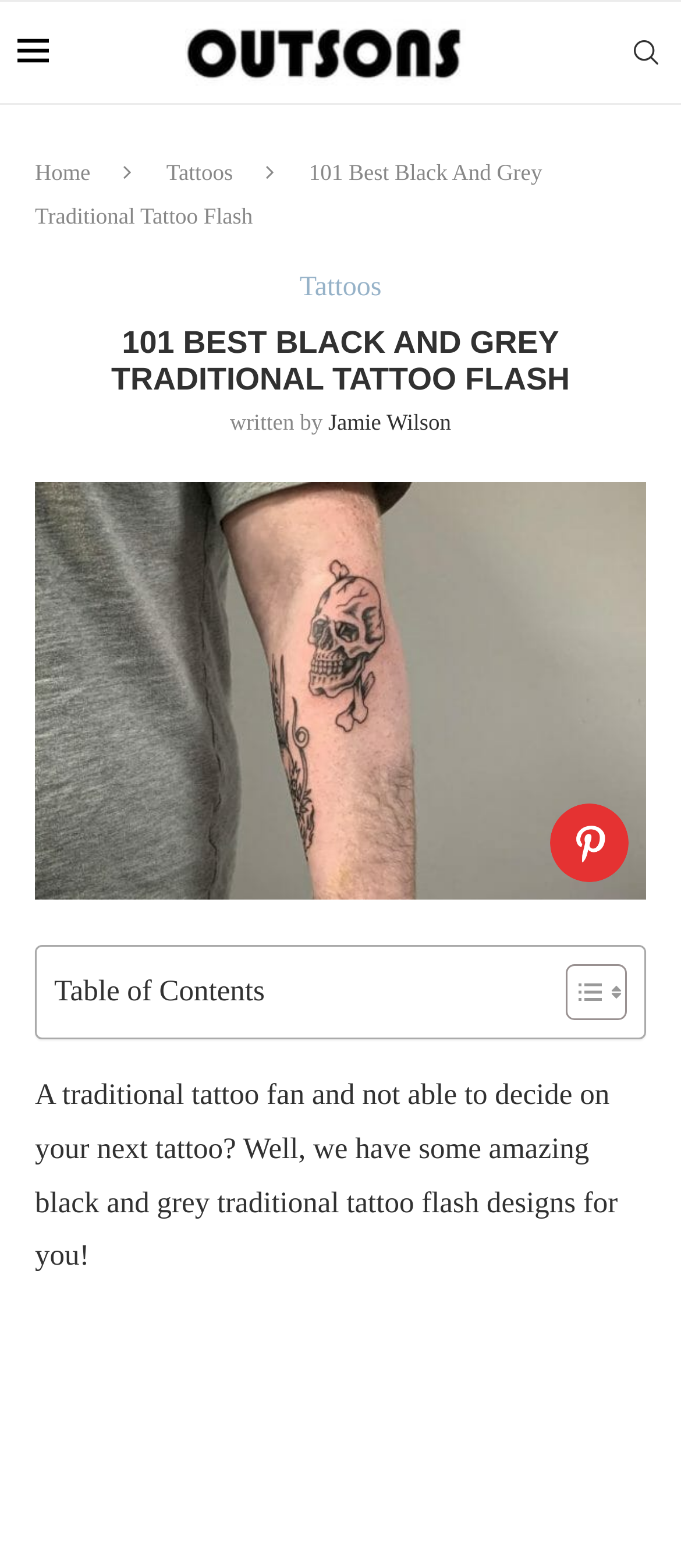Calculate the bounding box coordinates for the UI element based on the following description: "Home". Ensure the coordinates are four float numbers between 0 and 1, i.e., [left, top, right, bottom].

[0.051, 0.101, 0.133, 0.118]